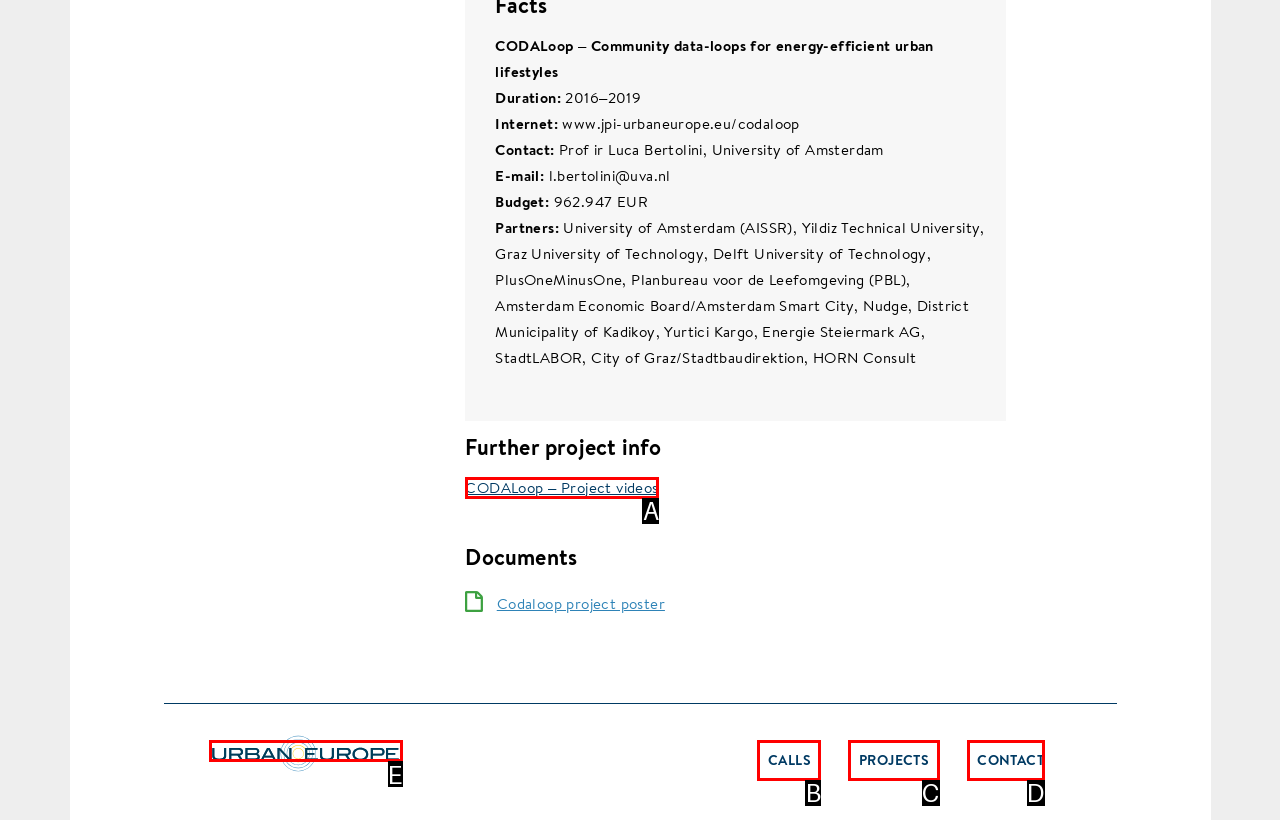Match the description: alt="Logo JPI Urban Europe" to one of the options shown. Reply with the letter of the best match.

E